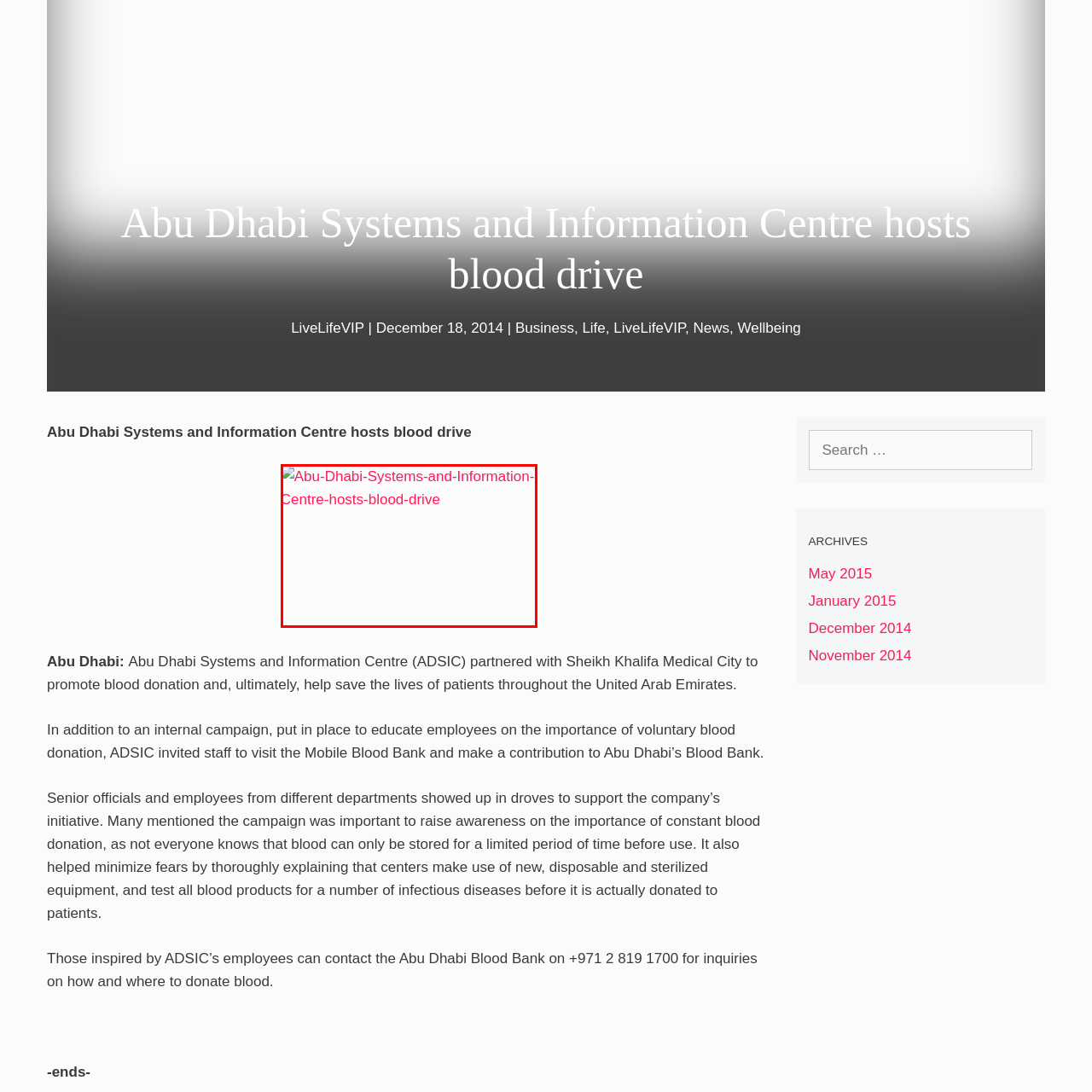Who collaborated with ADSIC for the event?
Inspect the image enclosed by the red bounding box and provide a detailed and comprehensive answer to the question.

According to the caption, the event was a collaboration between the Abu Dhabi Systems and Information Centre (ADSIC) and Sheikh Khalifa Medical City, highlighting the importance of voluntary blood donation in the United Arab Emirates.